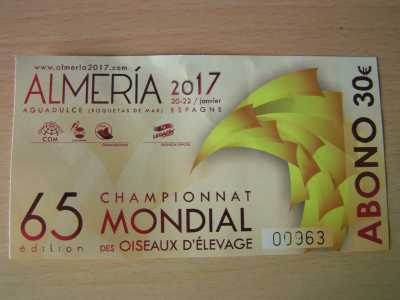What is the ticket price?
Based on the visual content, answer with a single word or a brief phrase.

30€